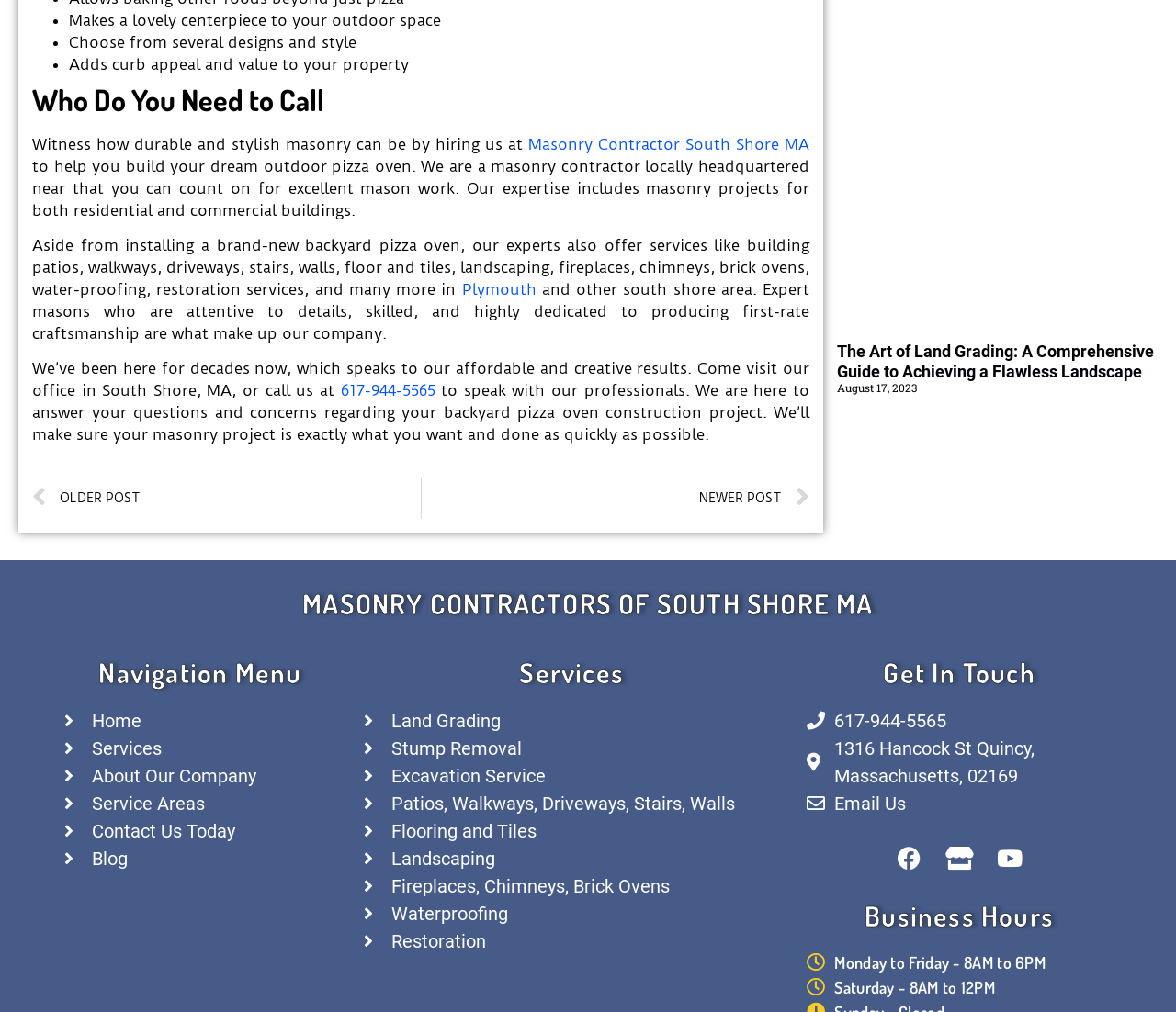Please analyze the image and give a detailed answer to the question:
What is the phone number to contact the company?

The phone number is mentioned in the text 'Call us at 617-944-5565' and also listed as a link.